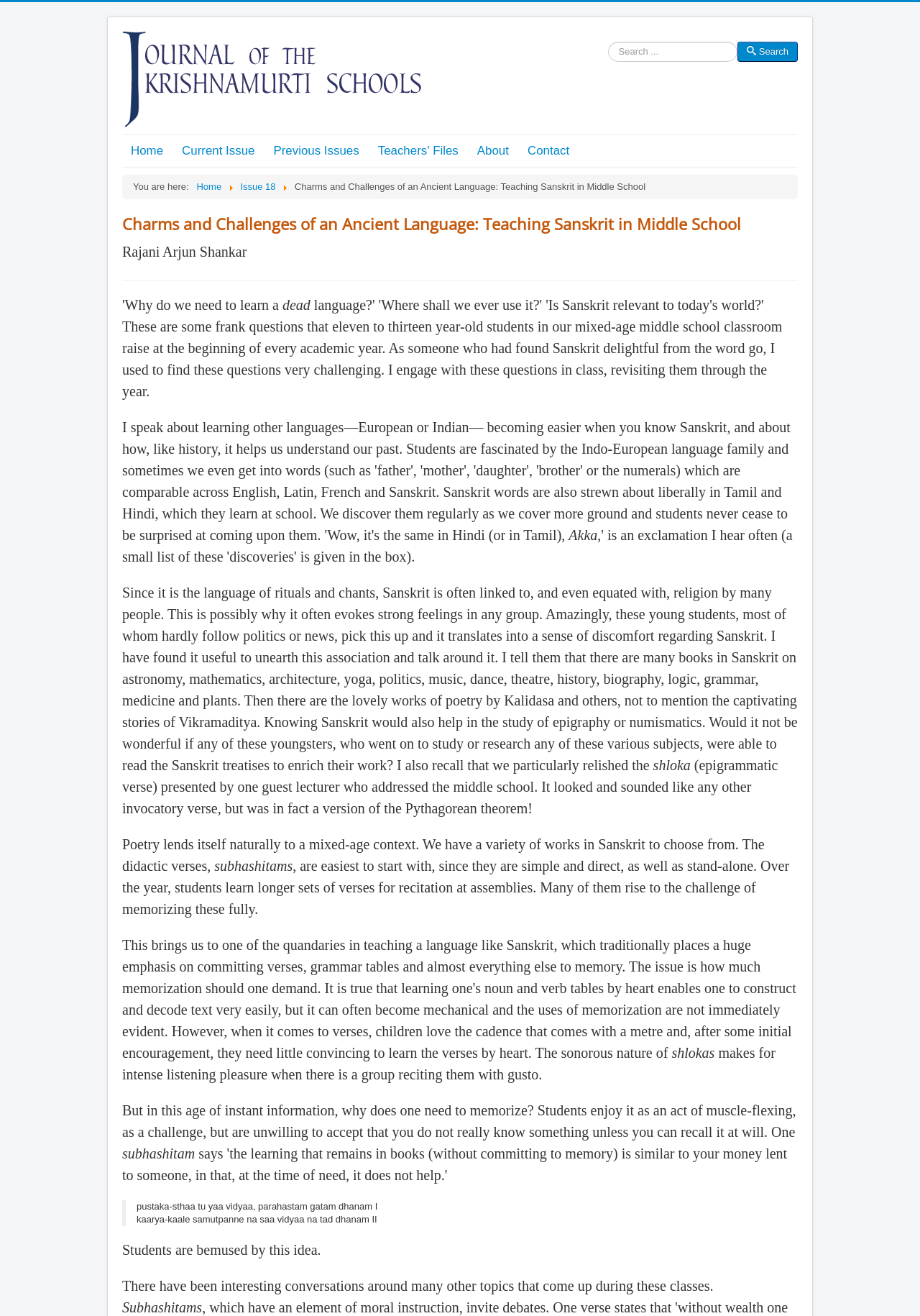What is the name of the journal?
Please describe in detail the information shown in the image to answer the question.

I found the answer by looking at the top-left corner of the webpage, where there is a link with the text 'Journal of the Krishnamurti Schools'. This link is likely to be the name of the journal.